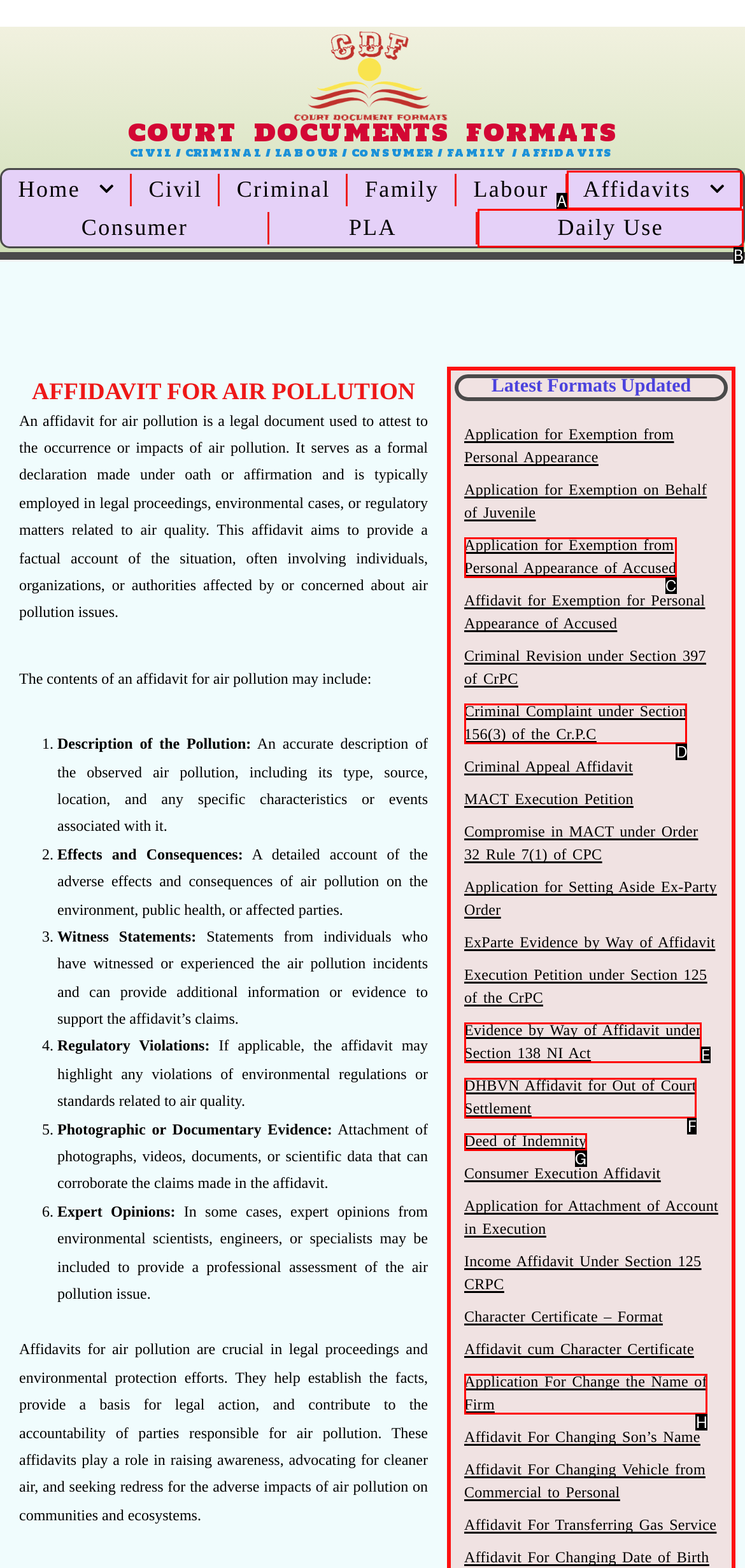Identify which HTML element matches the description: Donate Now
Provide your answer in the form of the letter of the correct option from the listed choices.

None